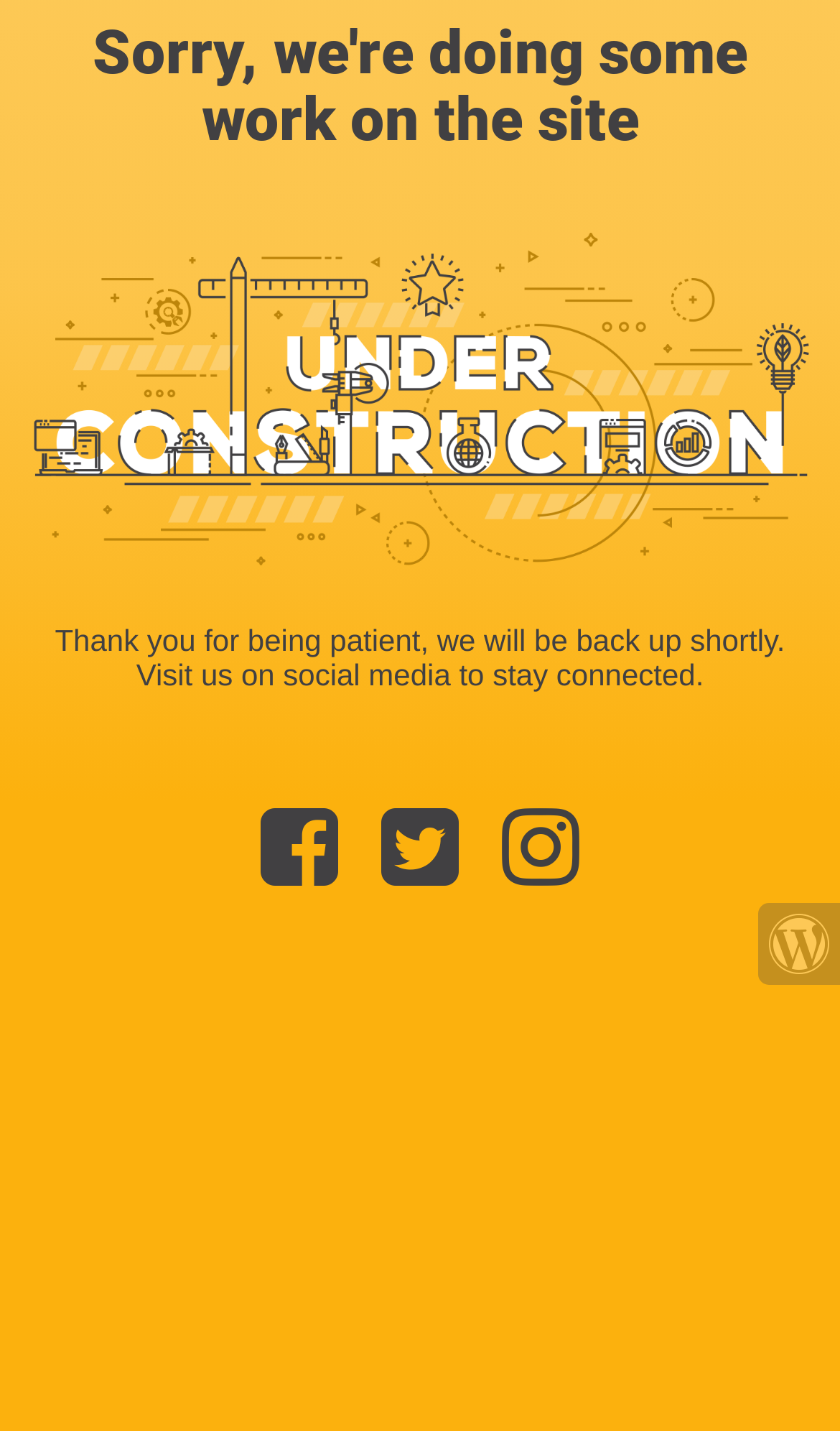What is the position of the social media links?
Provide an in-depth and detailed explanation in response to the question.

The social media links are positioned below the message 'Thank you for being patient, we will be back up shortly' based on their y1 and y2 coordinates, which are greater than those of the message.